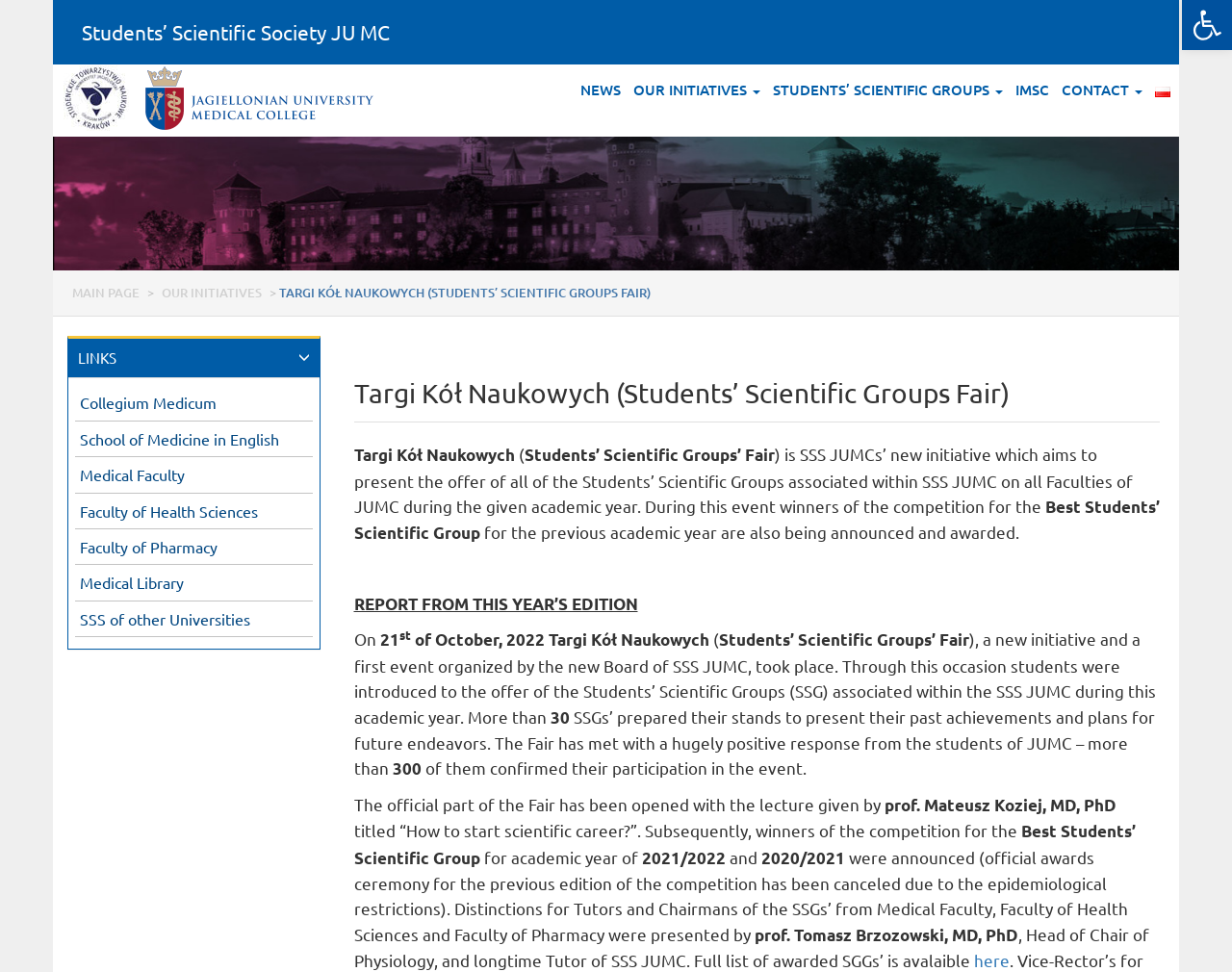Please specify the bounding box coordinates of the clickable region to carry out the following instruction: "Open toolbar". The coordinates should be four float numbers between 0 and 1, in the format [left, top, right, bottom].

[0.959, 0.0, 1.0, 0.051]